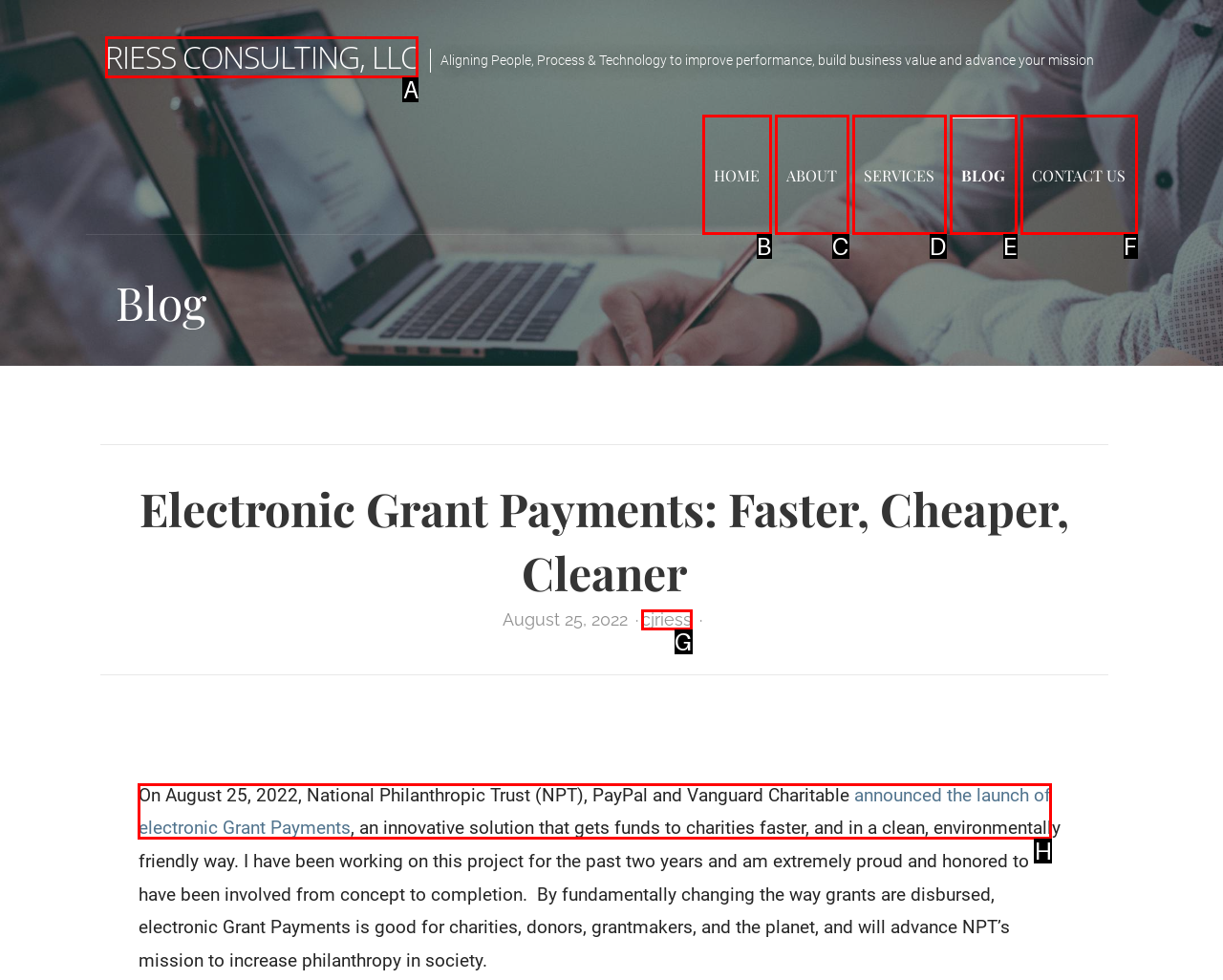Please indicate which option's letter corresponds to the task: learn more about electronic Grant Payments by examining the highlighted elements in the screenshot.

H